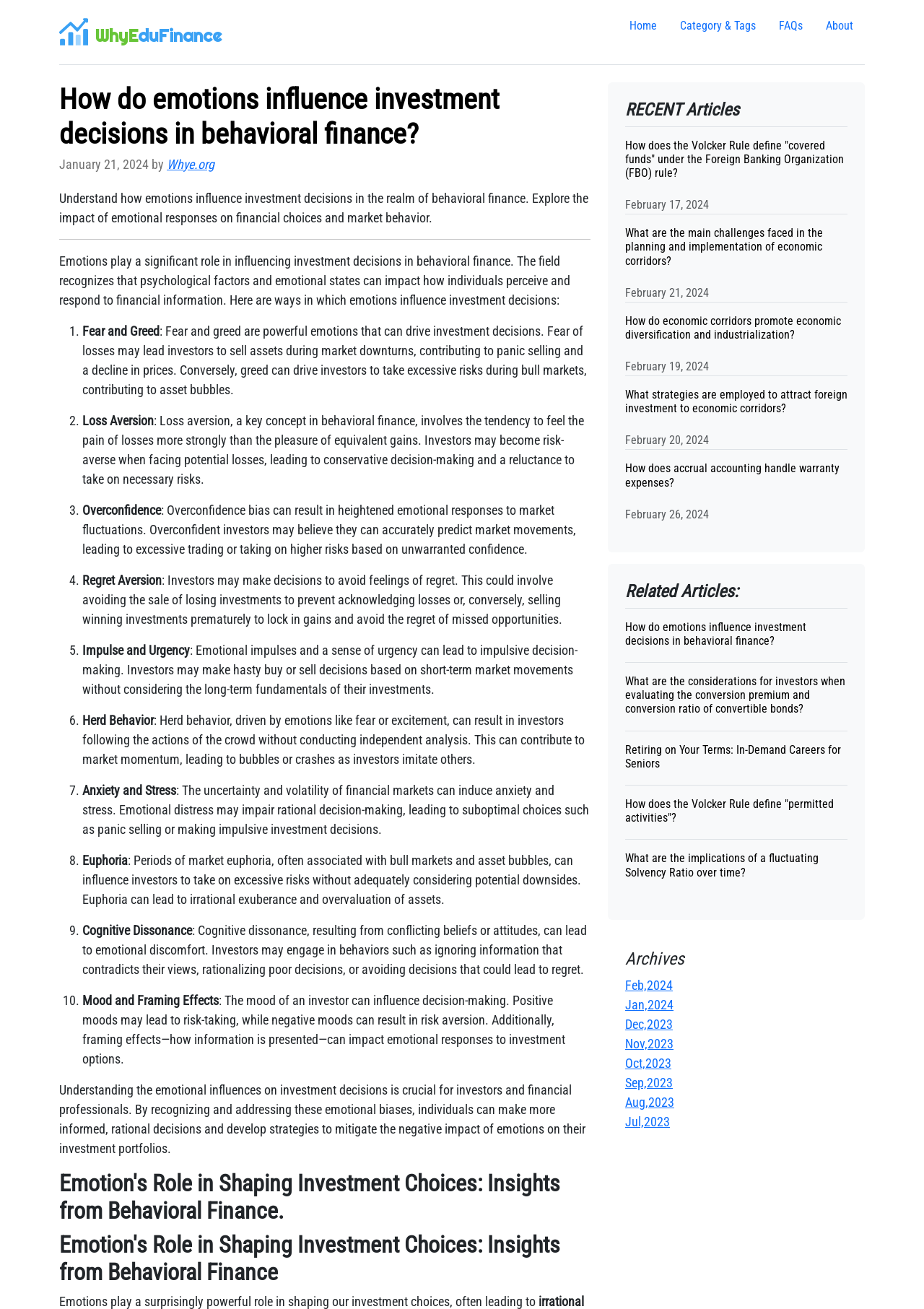Locate the bounding box of the user interface element based on this description: "Category & Tags".

[0.723, 0.009, 0.83, 0.031]